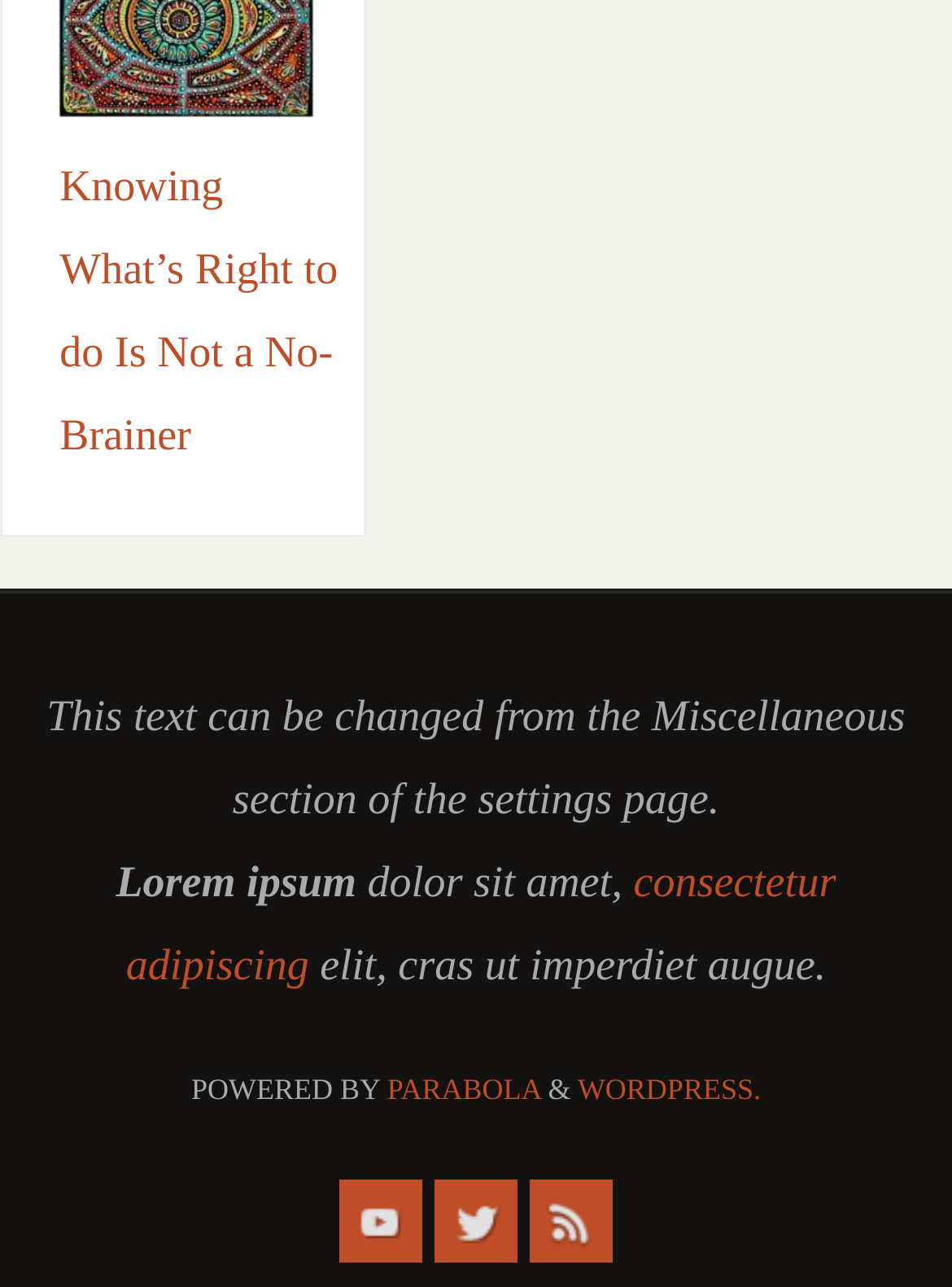From the webpage screenshot, predict the bounding box of the UI element that matches this description: "consectetur adipiscing".

[0.132, 0.667, 0.878, 0.769]